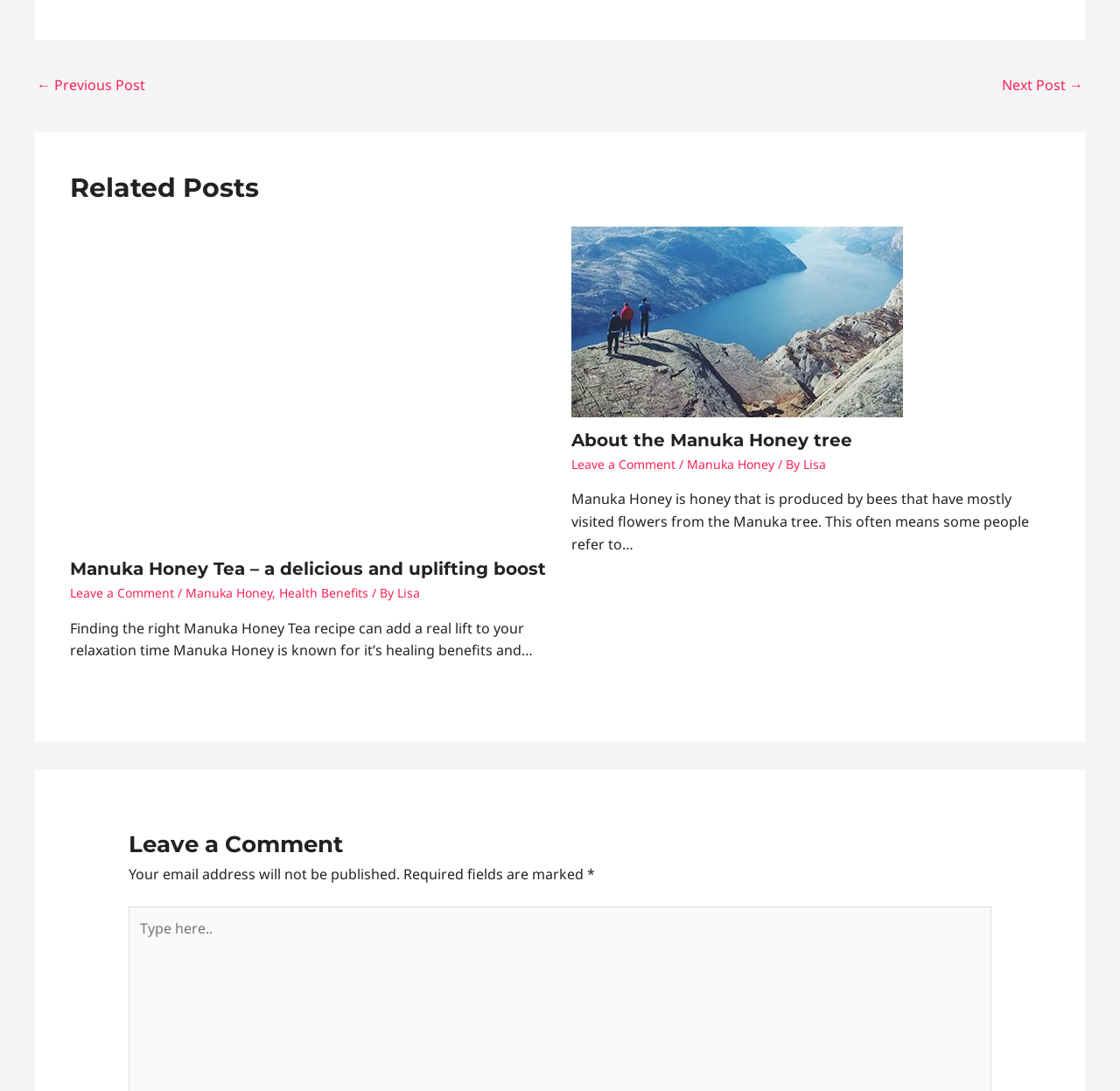Find the bounding box coordinates for the area that must be clicked to perform this action: "Leave a comment".

[0.51, 0.418, 0.603, 0.433]